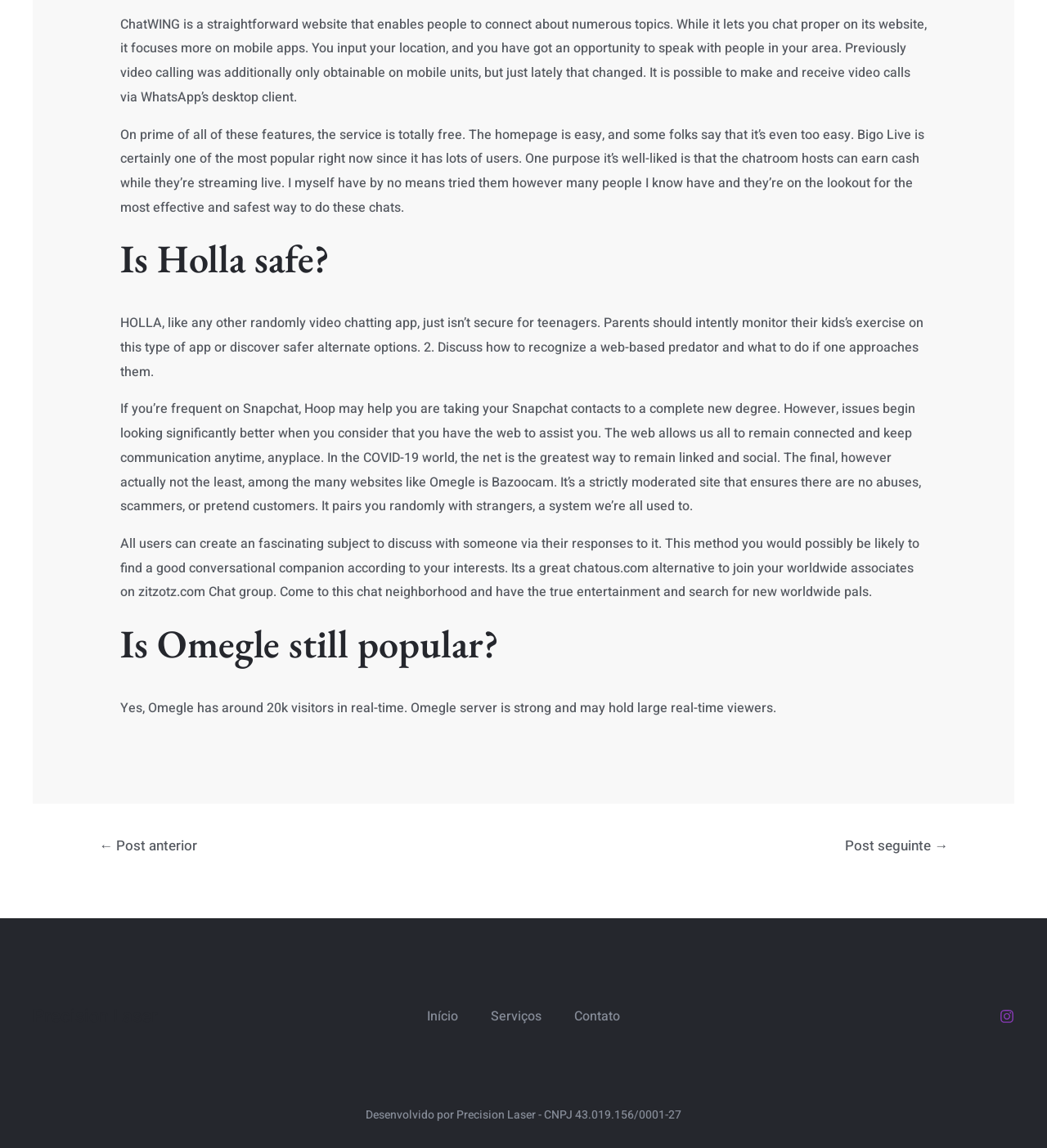What is the name of the website that ensures no abuses or scammers?
Please provide a comprehensive answer based on the details in the screenshot.

The webpage mentions that Bazoocam is a strictly moderated site that ensures there are no abuses, scammers, or fake users, making it a safe platform for video chatting.